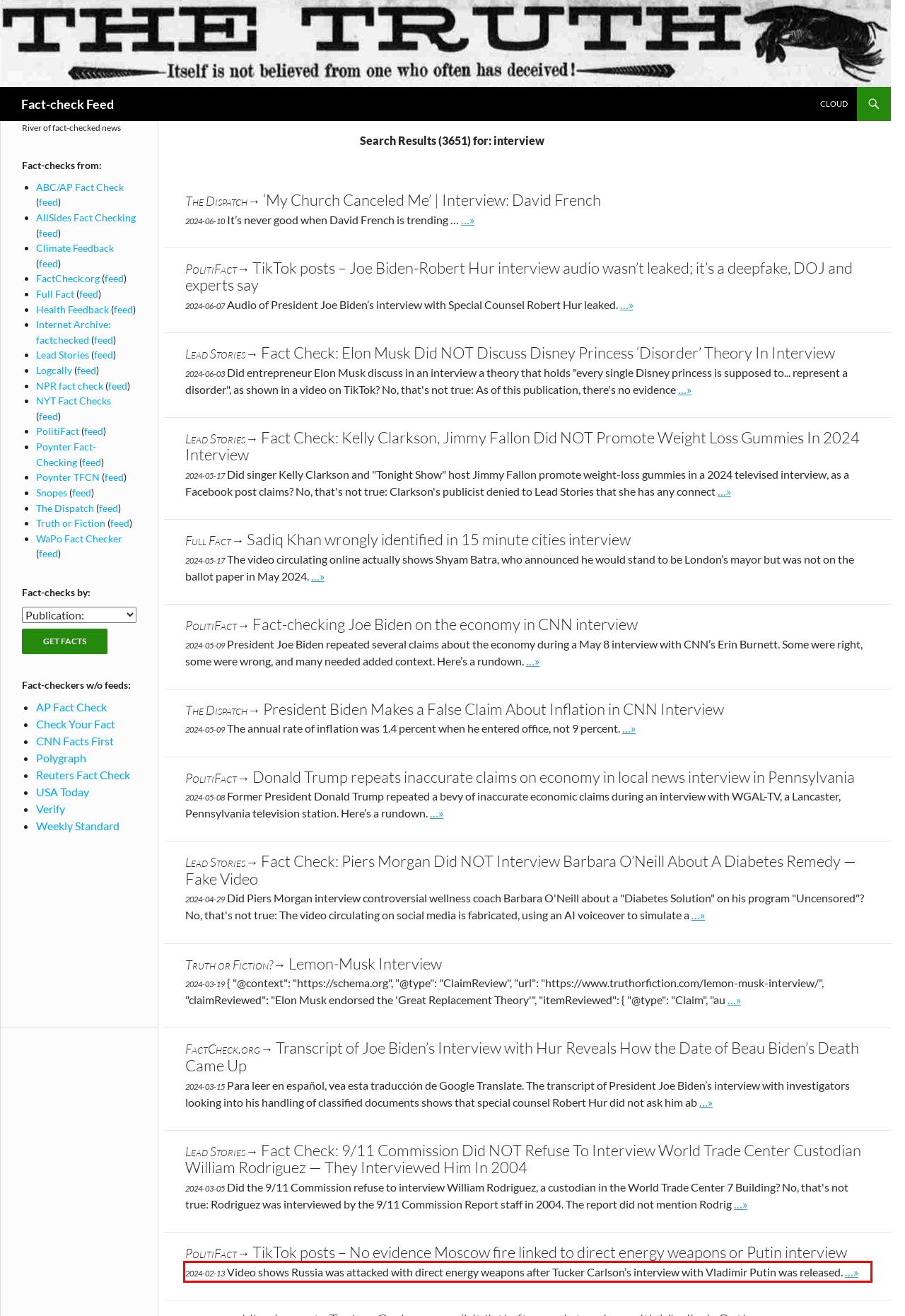View the screenshot of the webpage and identify the UI element surrounded by a red bounding box. Extract the text contained within this red bounding box.

2024-02-13 Video shows Russia was attacked with direct energy weapons after Tucker Carlson’s interview with Vladimir Putin was released. Go to site post …»